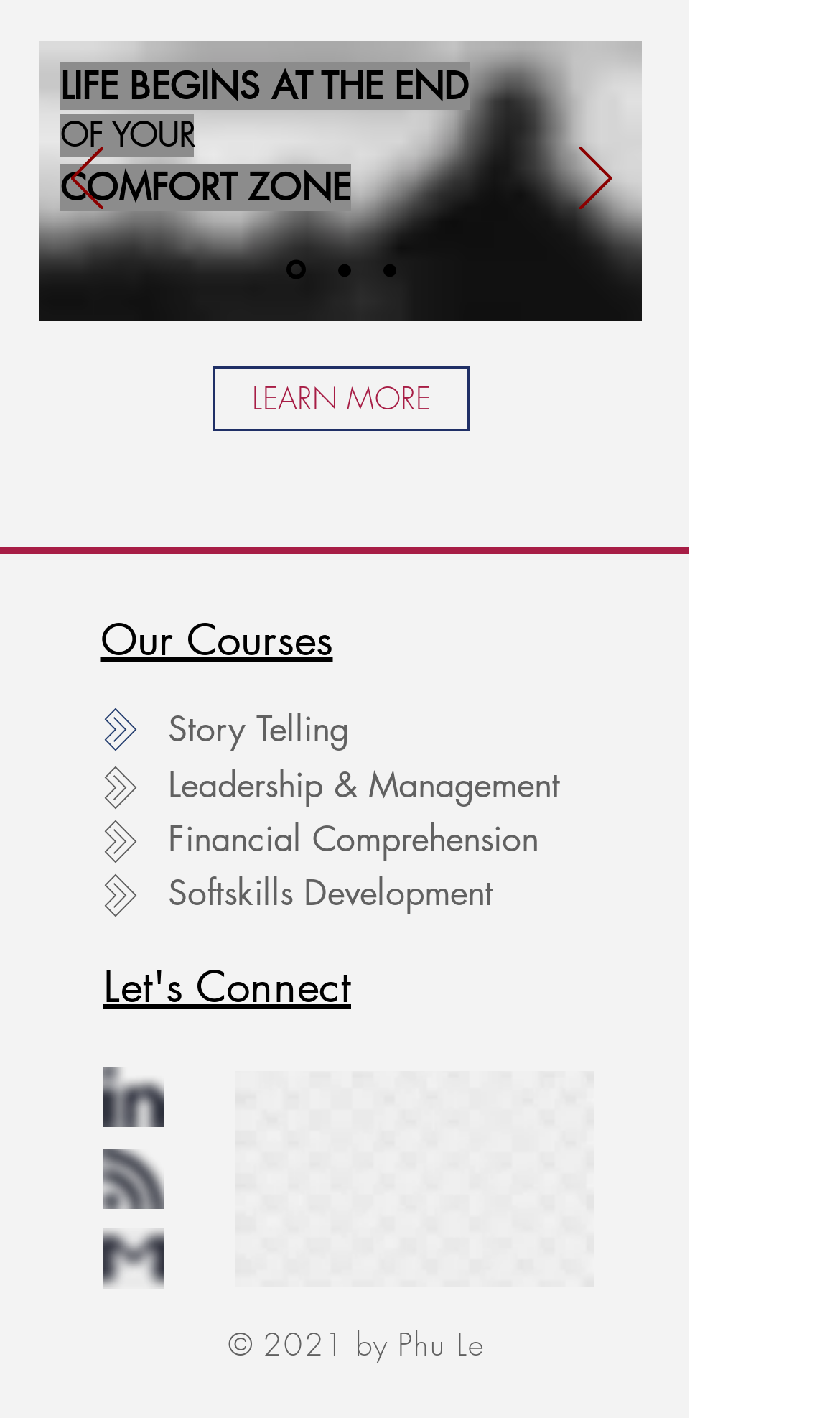Give a one-word or short phrase answer to the question: 
How many slides are available?

3